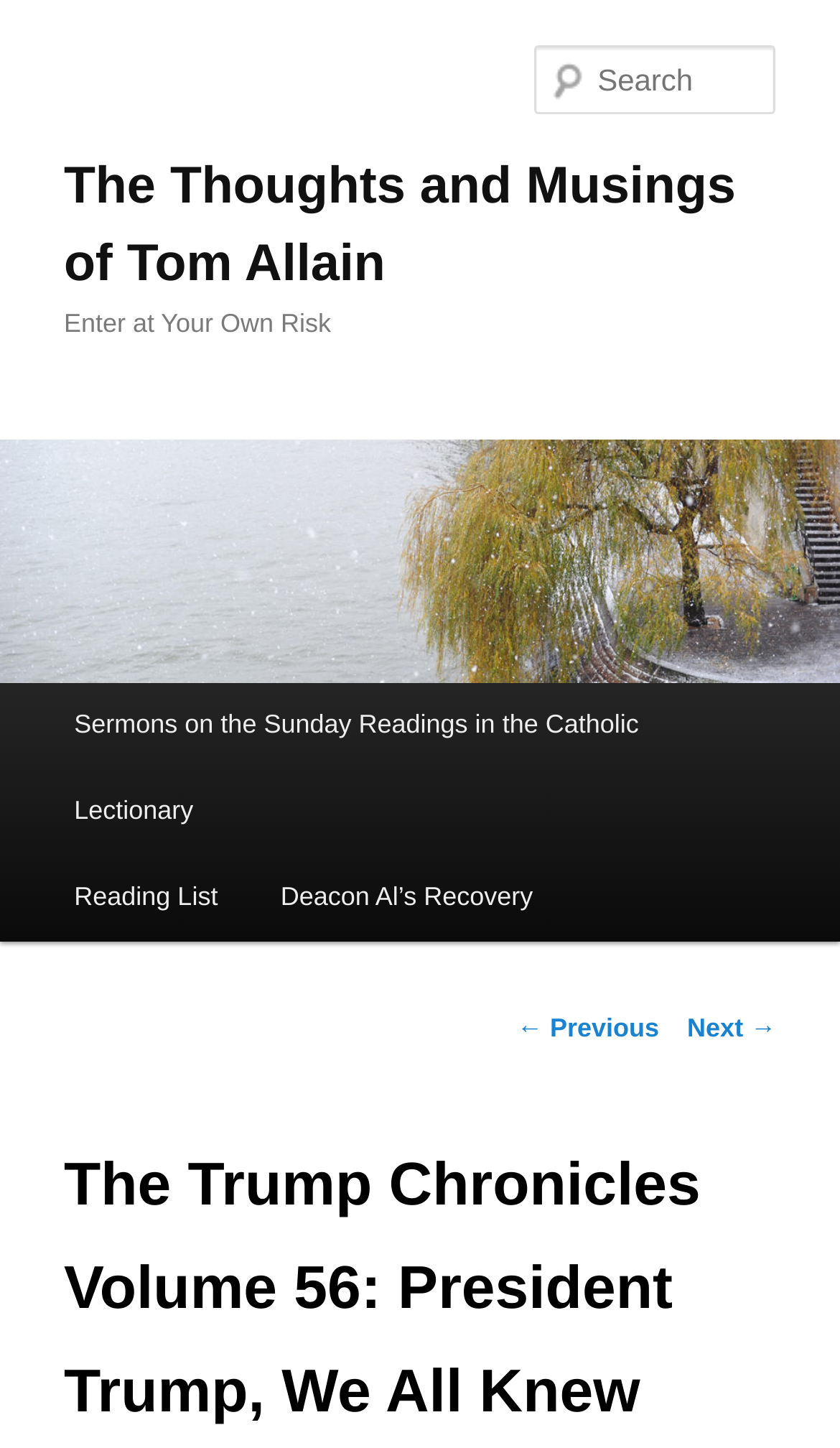What is the text of the heading above the main menu?
Please respond to the question thoroughly and include all relevant details.

I determined the answer by looking at the heading element with the text 'Enter at Your Own Risk' and its bounding box coordinates [0.076, 0.21, 0.924, 0.239], which indicates that it is located above the main menu.